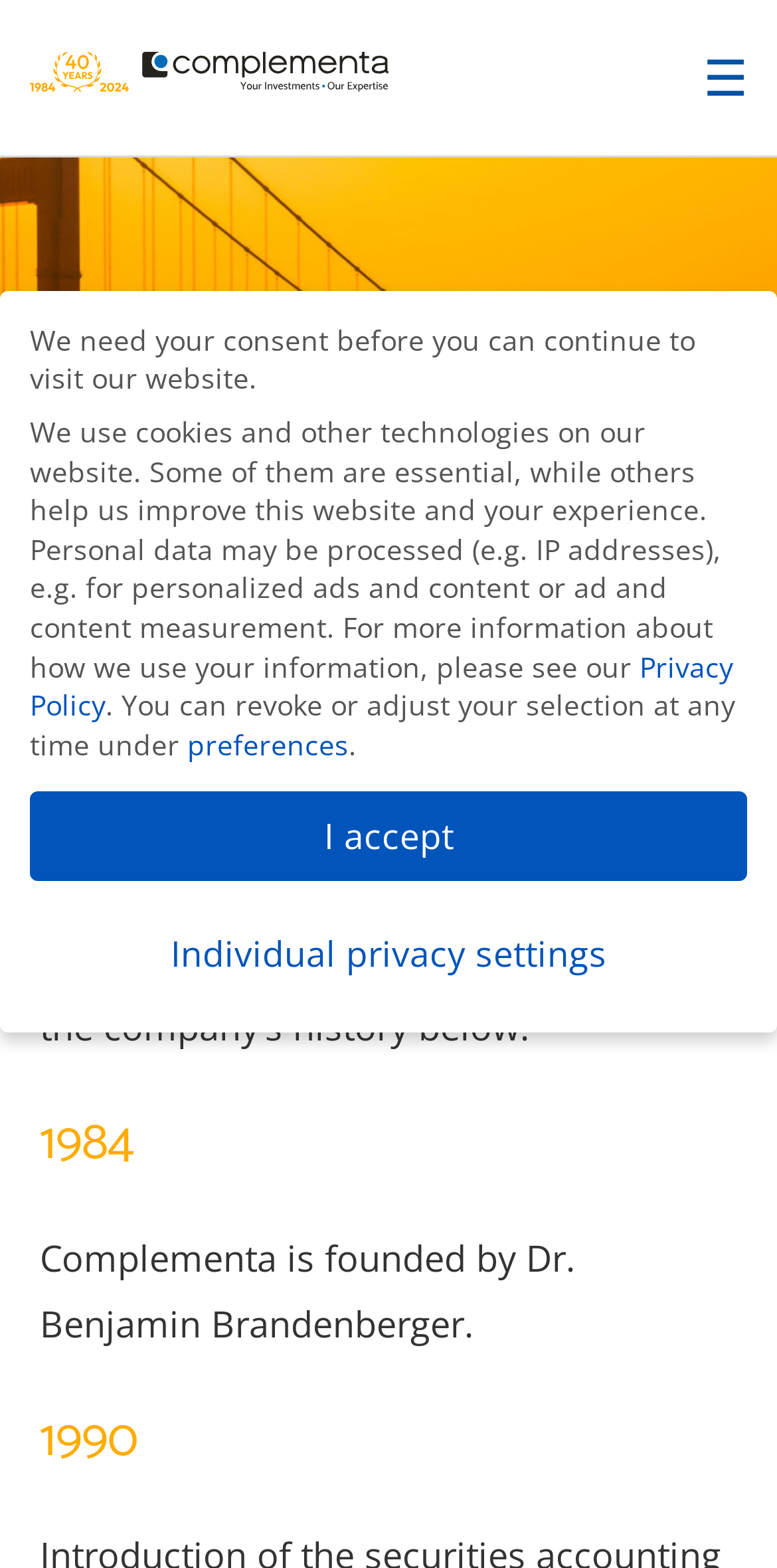What is the name of the founder of Complementa?
Refer to the image and provide a thorough answer to the question.

I found the answer by looking at the static text 'Complementa is founded by Dr. Benjamin Brandenberger.' which mentions the name of the founder of Complementa.